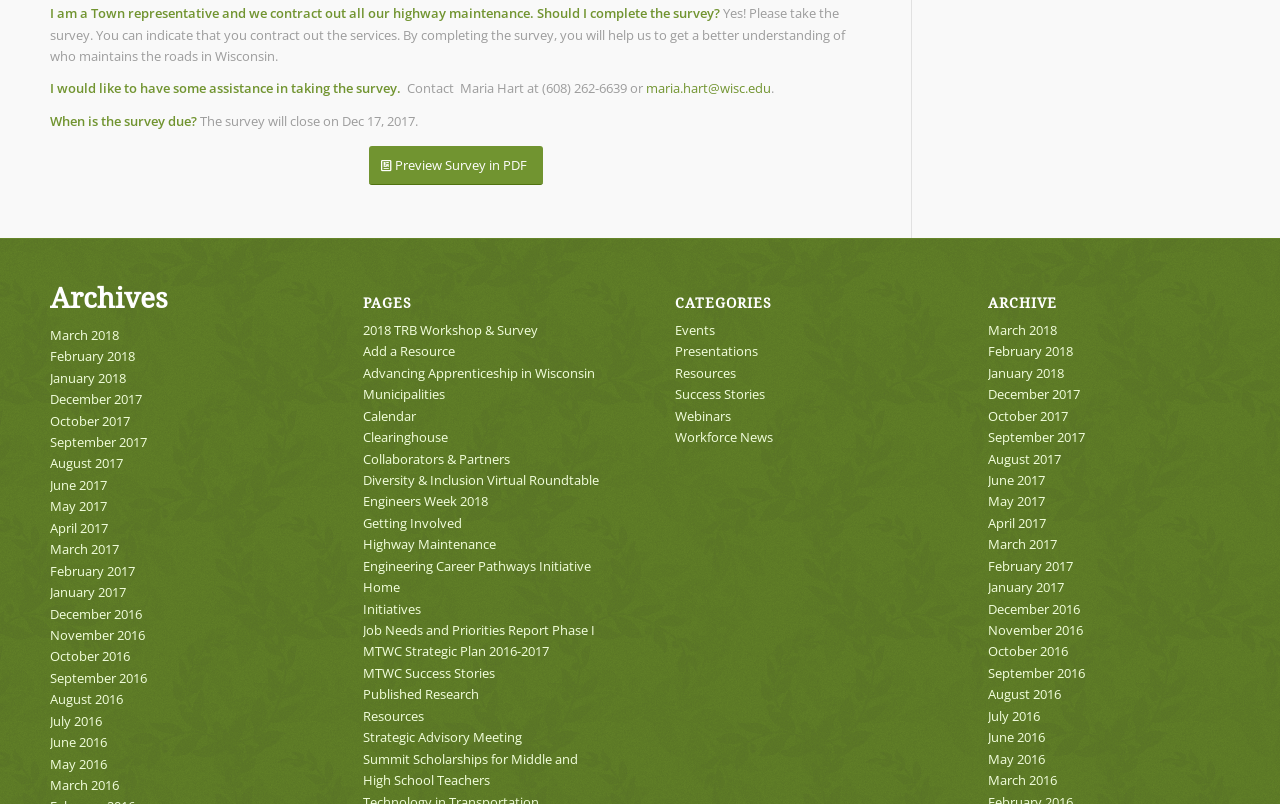Please respond to the question with a concise word or phrase:
What is the purpose of the survey?

To understand who maintains the roads in Wisconsin